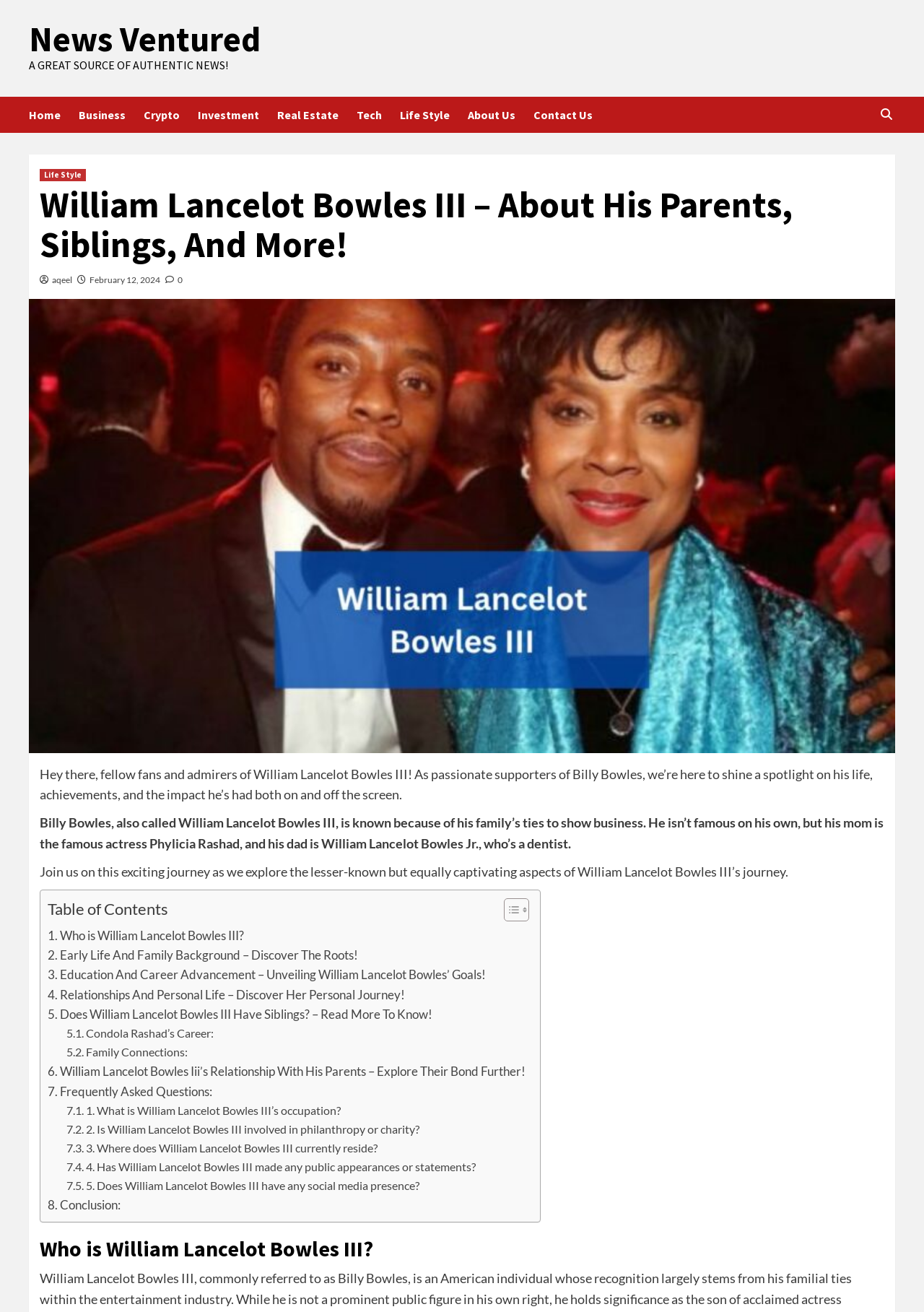Please determine the bounding box coordinates of the element's region to click for the following instruction: "Check the frequently asked questions".

[0.052, 0.824, 0.23, 0.839]